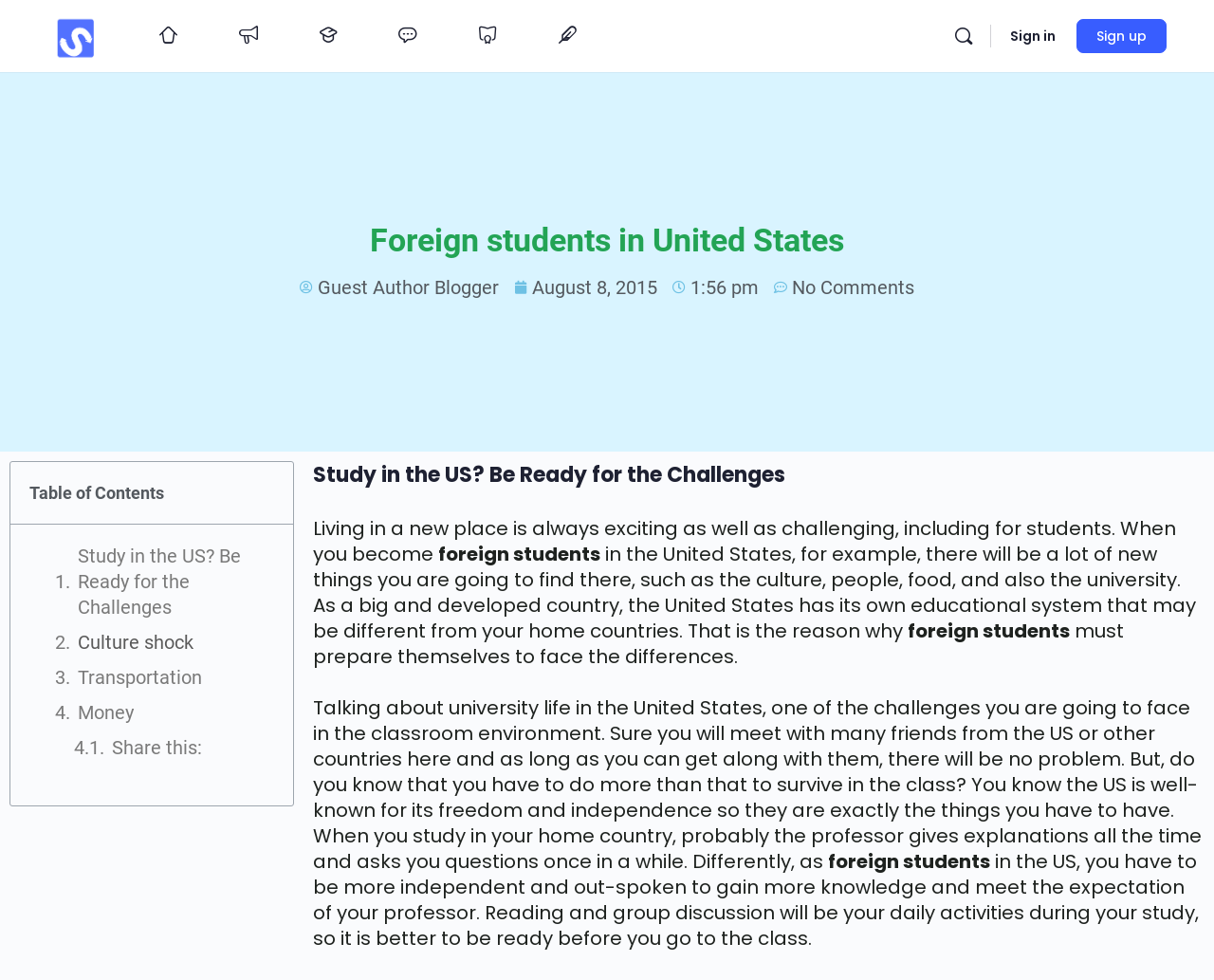Extract the primary headline from the webpage and present its text.

Foreign students in United States